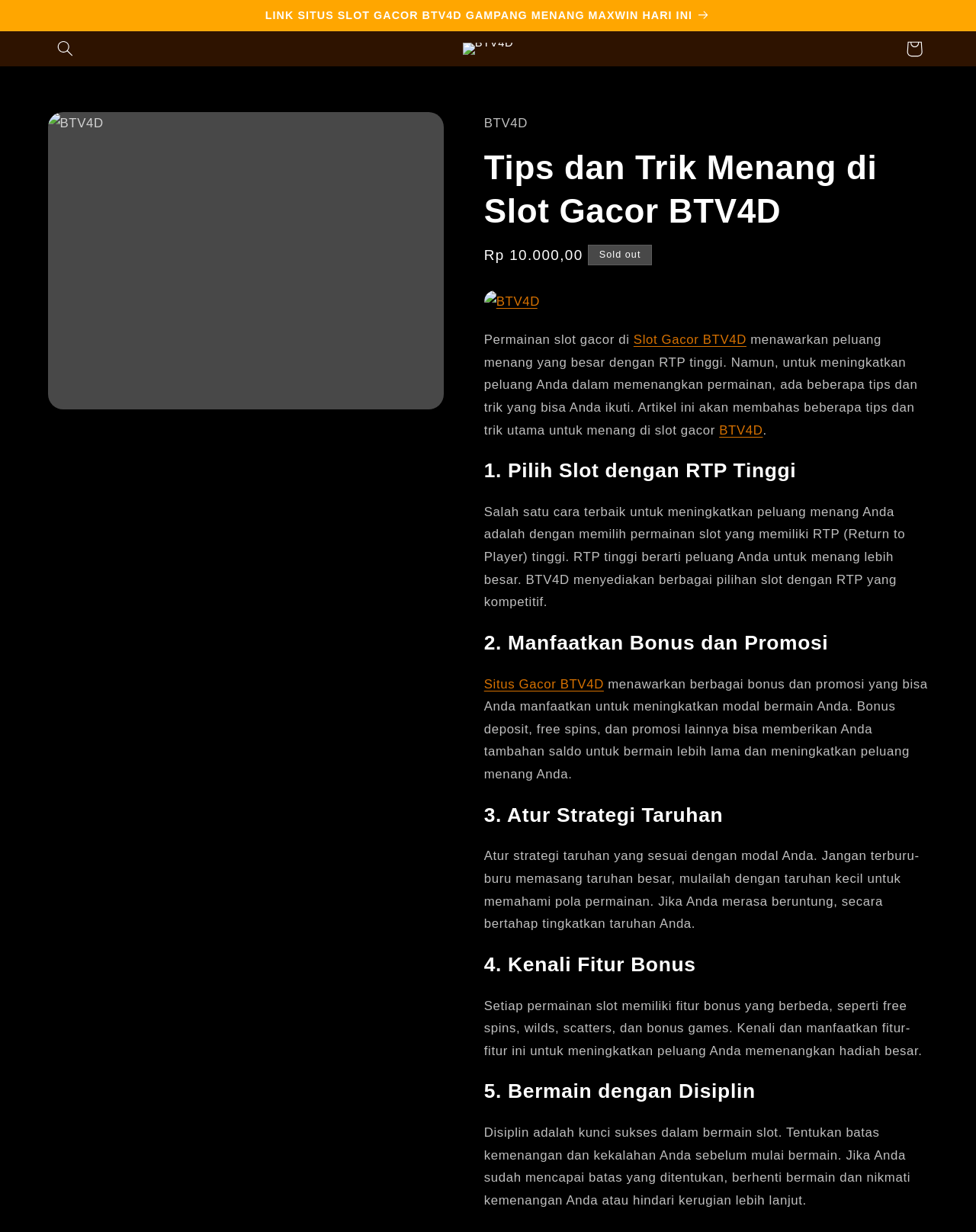What is the purpose of the 'Search' button?
Give a comprehensive and detailed explanation for the question.

The 'Search' button is a button element with a popup dialog, indicating that it is used to search for something. Its purpose is to allow users to search for specific information or content within the webpage.